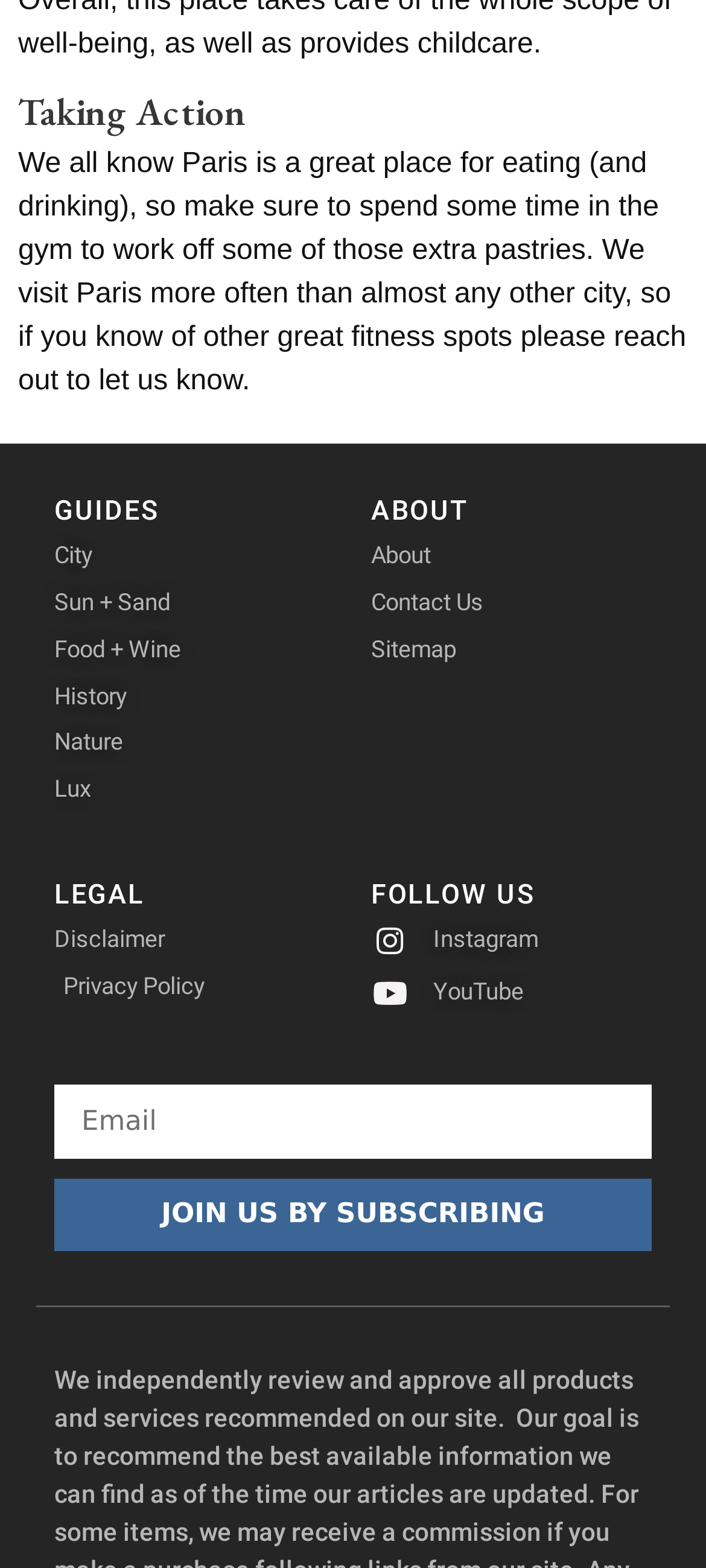Respond to the question below with a single word or phrase: How many social media platforms are listed under FOLLOW US?

2